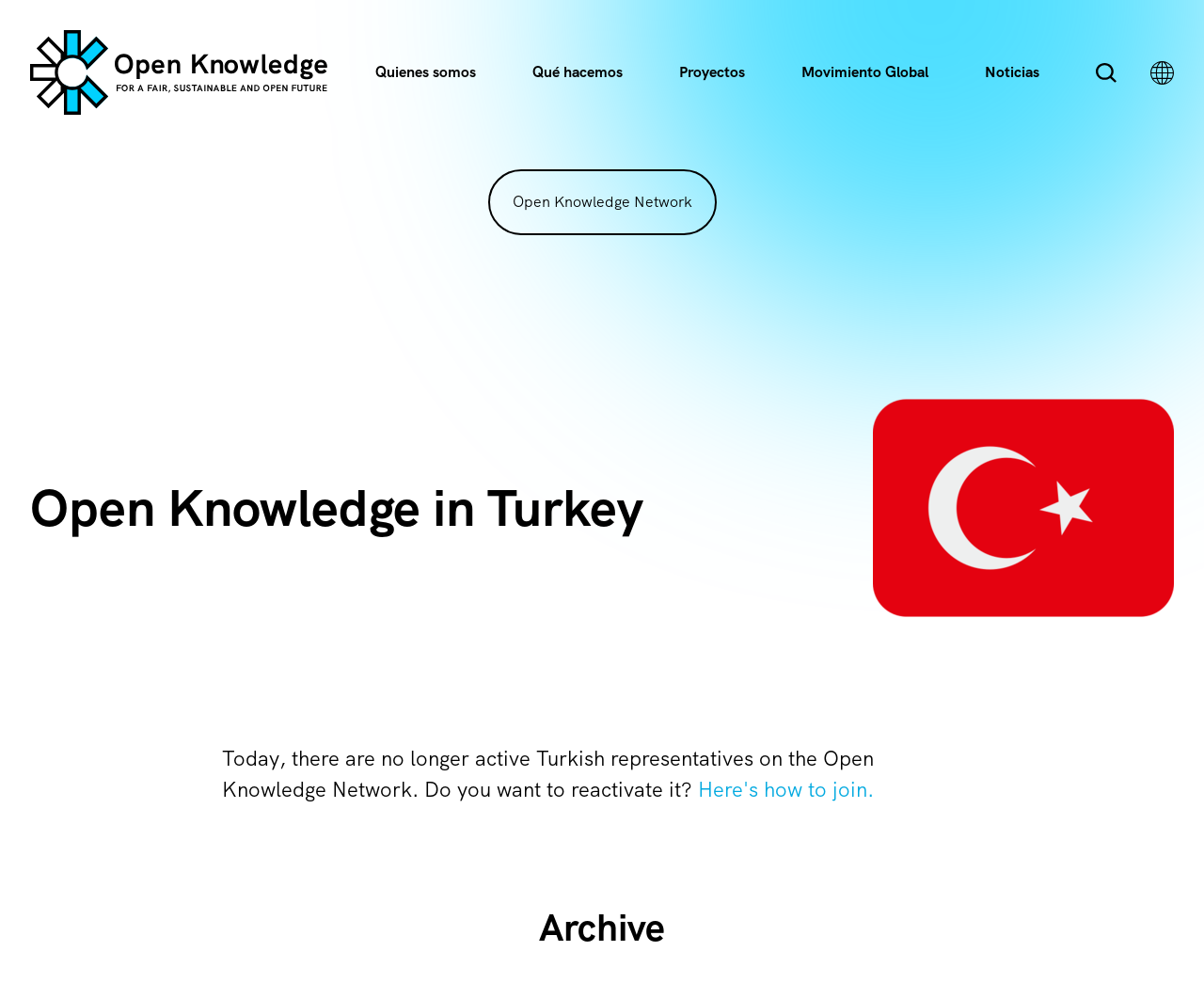What is the language selection icon located?
Make sure to answer the question with a detailed and comprehensive explanation.

I found the answer by looking at the image element with the description 'Language' and its bounding box coordinates [0.955, 0.062, 0.975, 0.086], which suggests that it is located at the top right corner of the webpage.